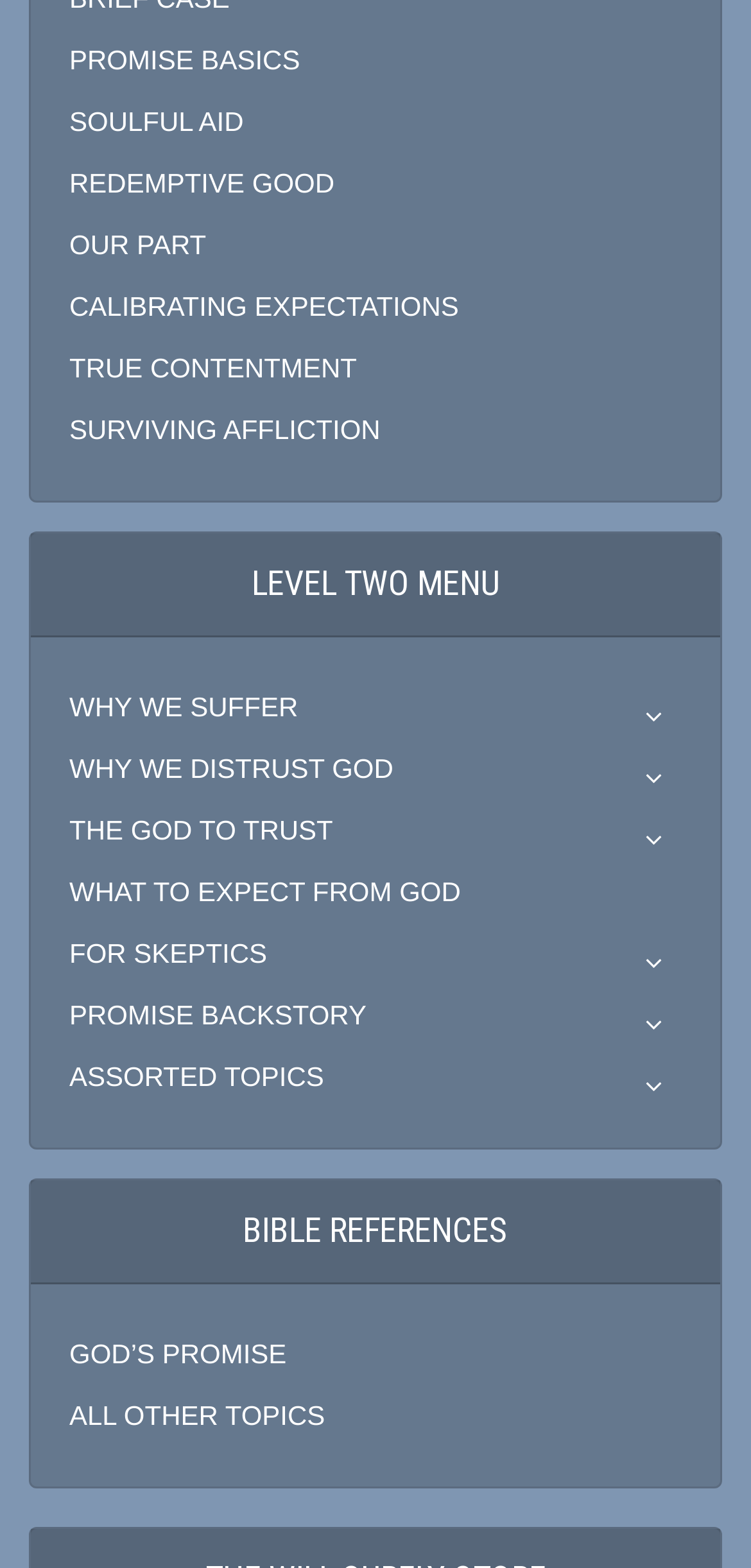Can you show the bounding box coordinates of the region to click on to complete the task described in the instruction: "View LEVEL TWO MENU"?

[0.041, 0.34, 0.959, 0.406]